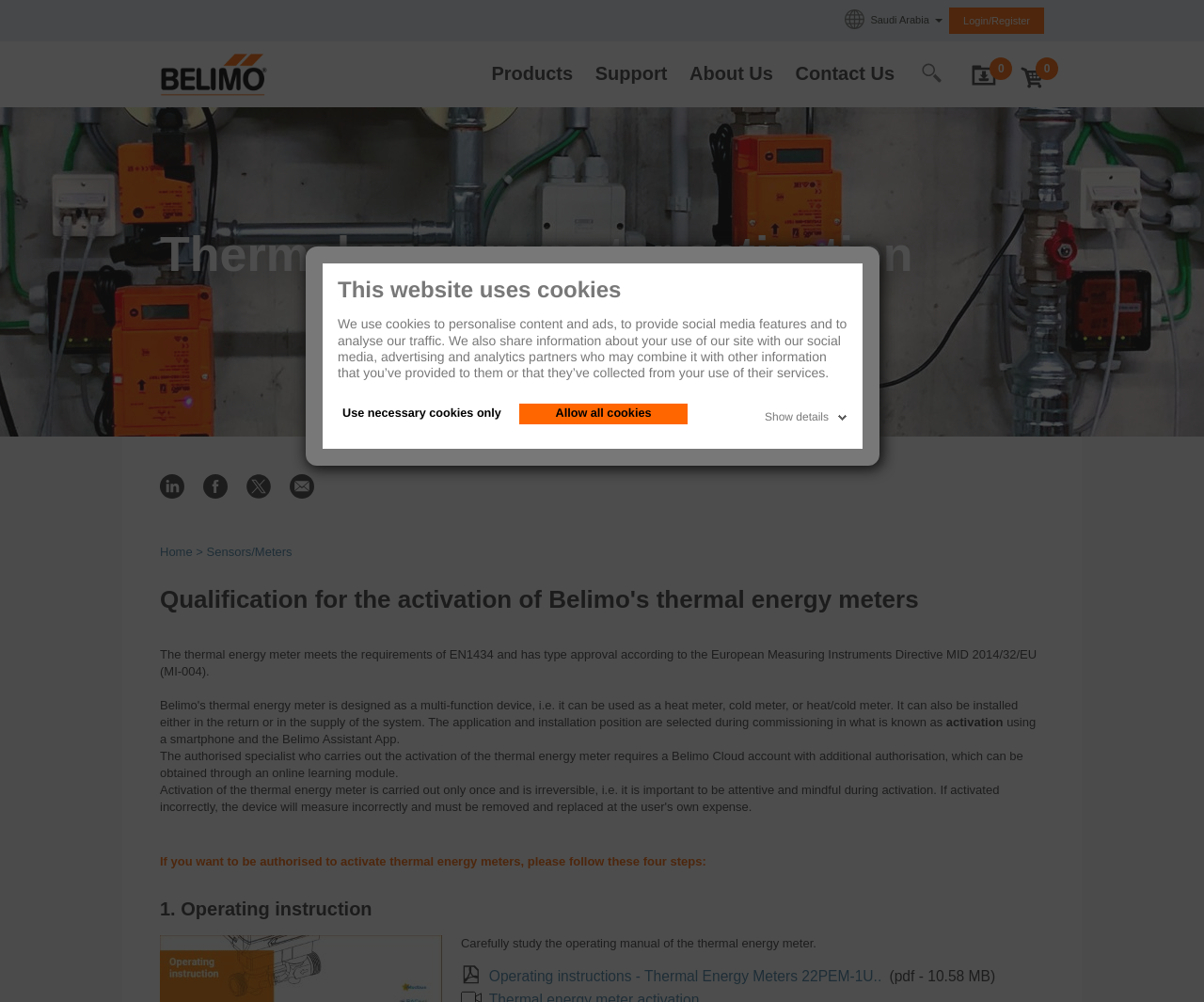Locate the primary headline on the webpage and provide its text.

Thermal energy meter activation